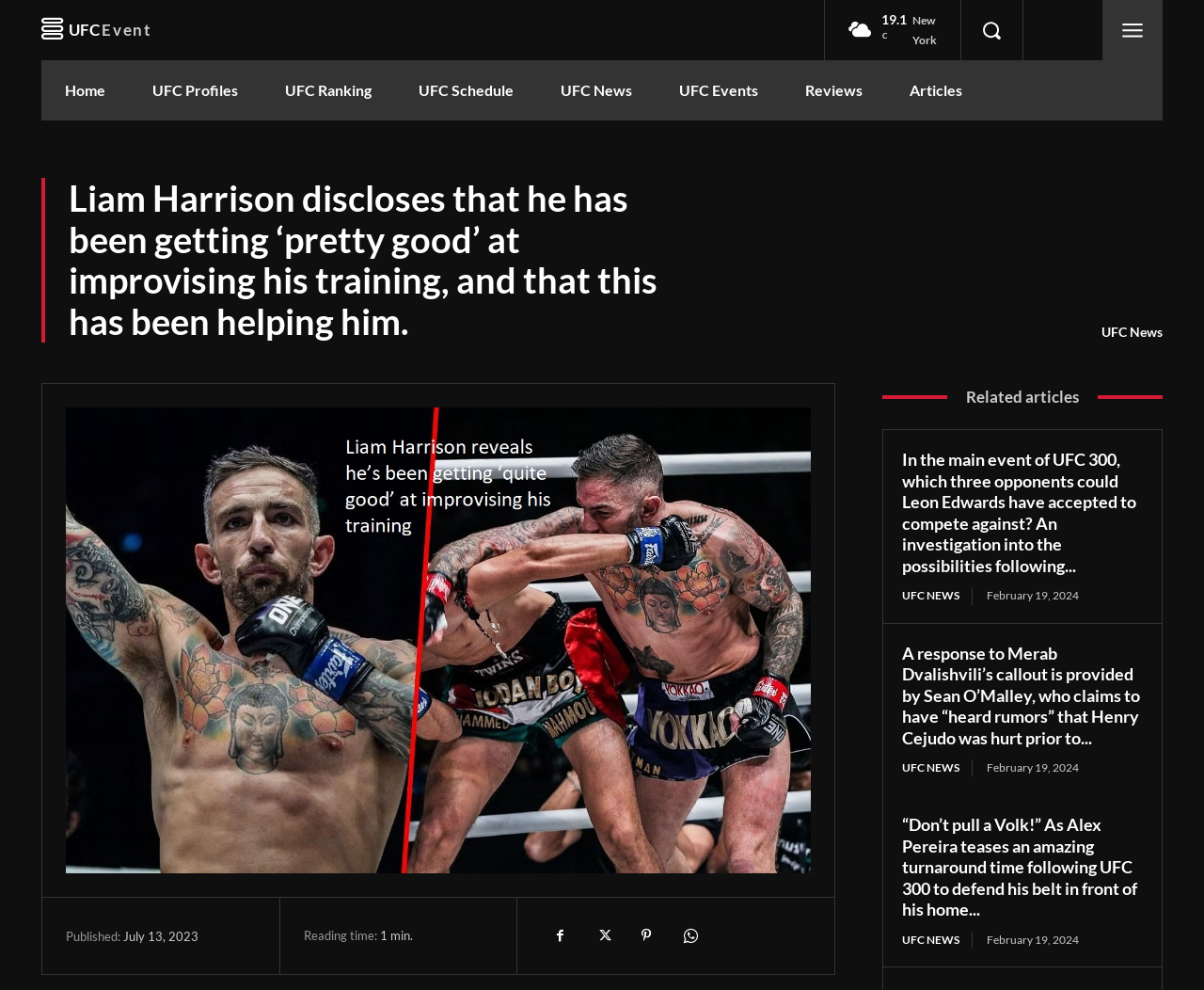Using a single word or phrase, answer the following question: 
How many related articles are shown?

3